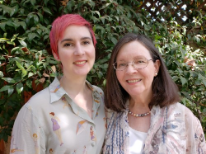Generate an in-depth description of the image you see.

In this image, two women stand closely together, smiling against a backdrop of lush greenery. The woman on the left has vibrant pink hair and is wearing a light-colored shirt adorned with a playful pattern, suggesting a cheerful disposition. The woman on the right has shoulder-length brown hair and is dressed in a light-colored blouse, complemented with a beaded necklace that adds a touch of elegance. This photo captures a warm moment, likely between family or close friends, highlighting their connection and joy in each other's company.